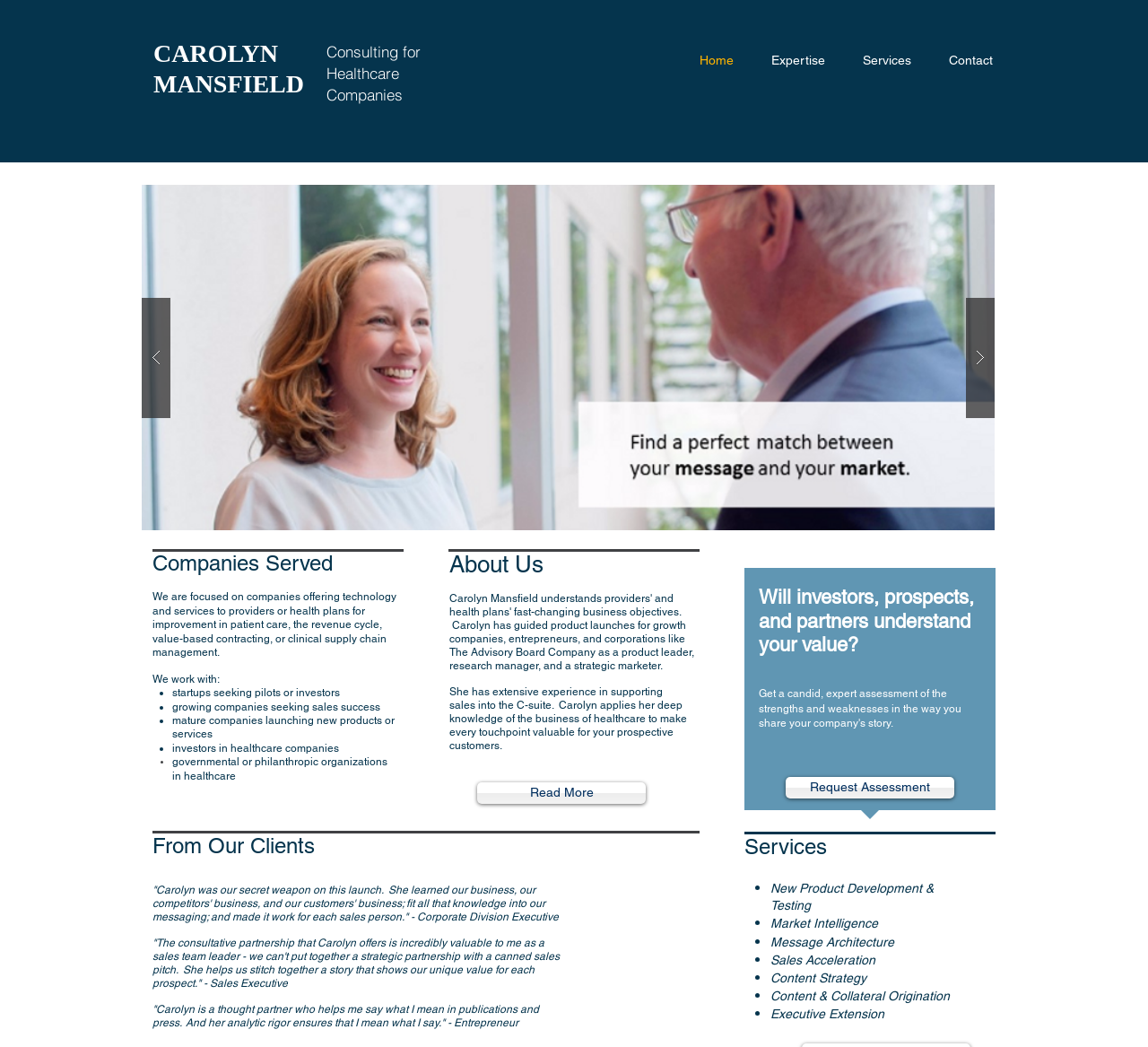What is the consultant's expertise?
Provide a detailed and well-explained answer to the question.

According to the webpage, the consultant, Carolyn, has extensive experience in supporting sales into the C-suite, and applies her deep knowledge of the business of healthcare to make every touchpoint valuable for prospective customers.